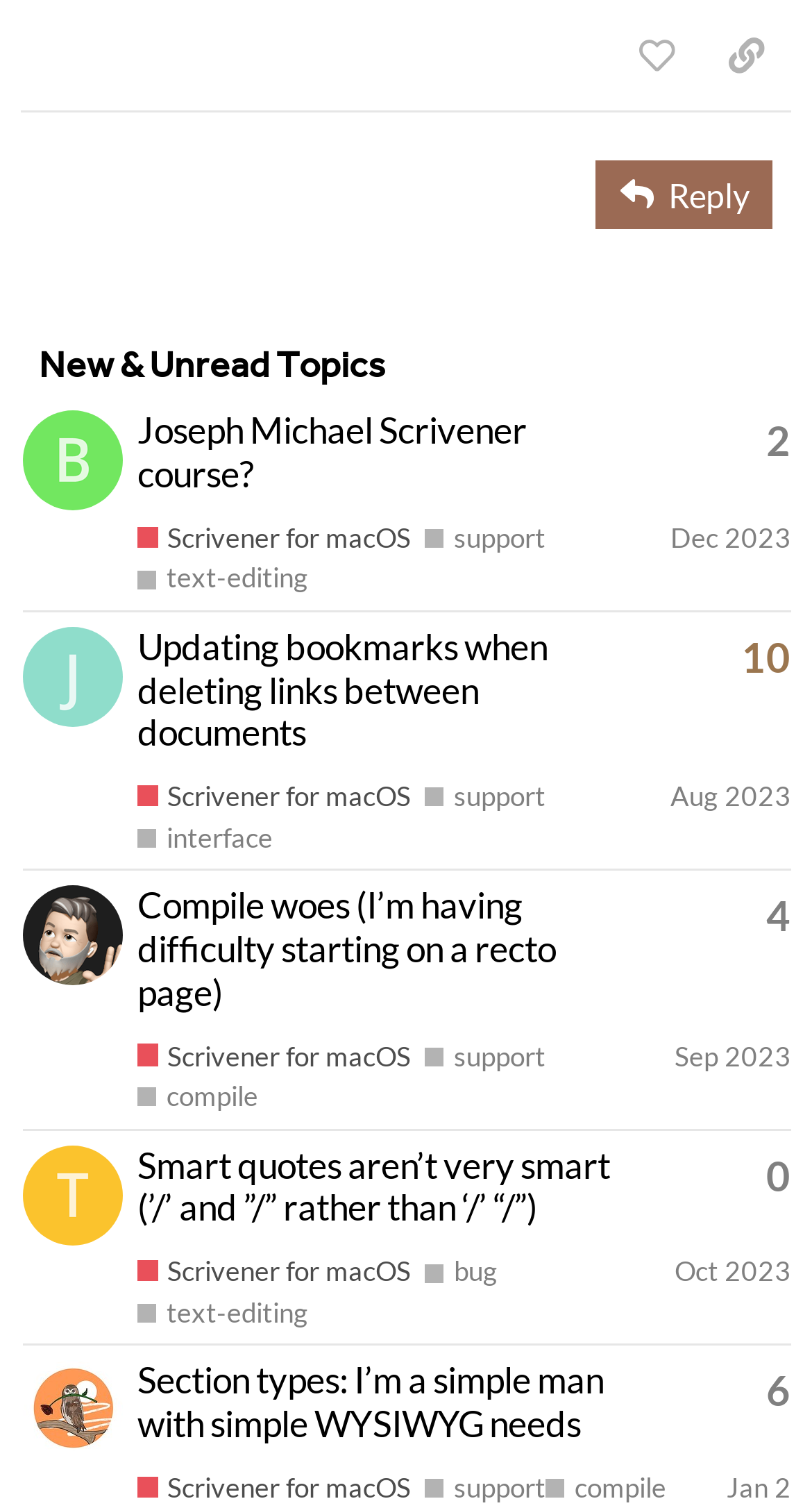Determine the bounding box coordinates of the region to click in order to accomplish the following instruction: "View topic 'Joseph Michael Scrivener course?'". Provide the coordinates as four float numbers between 0 and 1, specifically [left, top, right, bottom].

[0.169, 0.271, 0.649, 0.329]